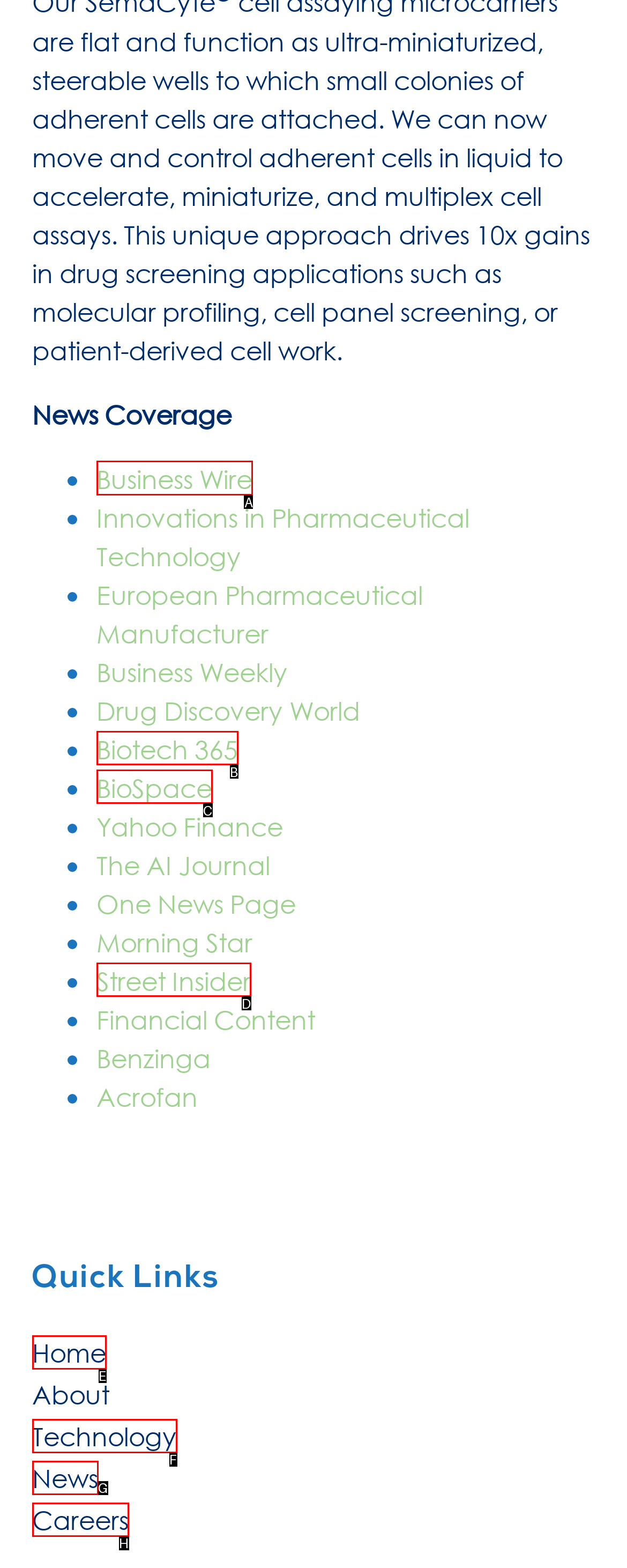Identify the HTML element to select in order to accomplish the following task: Click on Business Wire
Reply with the letter of the chosen option from the given choices directly.

A